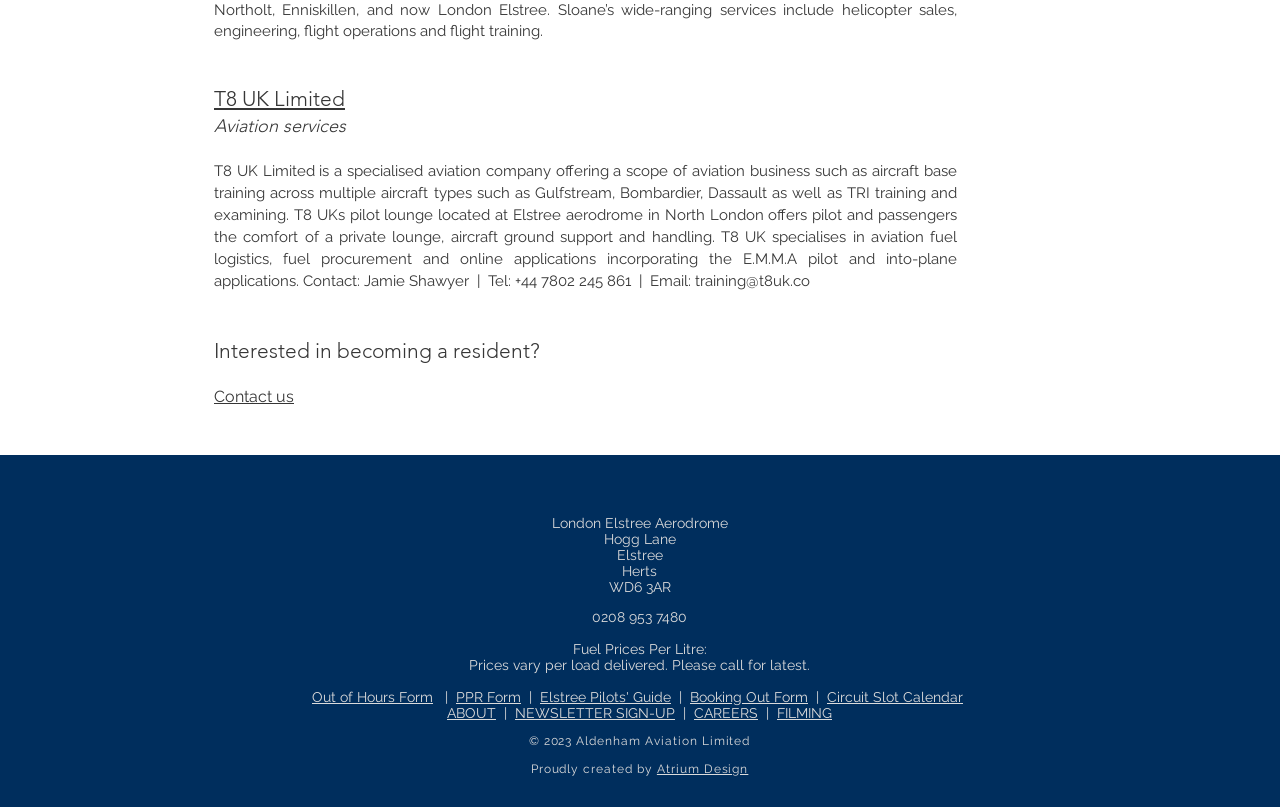What is the company name?
Based on the content of the image, thoroughly explain and answer the question.

The company name is mentioned in the heading 'T8 UK Limited' at the top of the webpage, which is also a link.